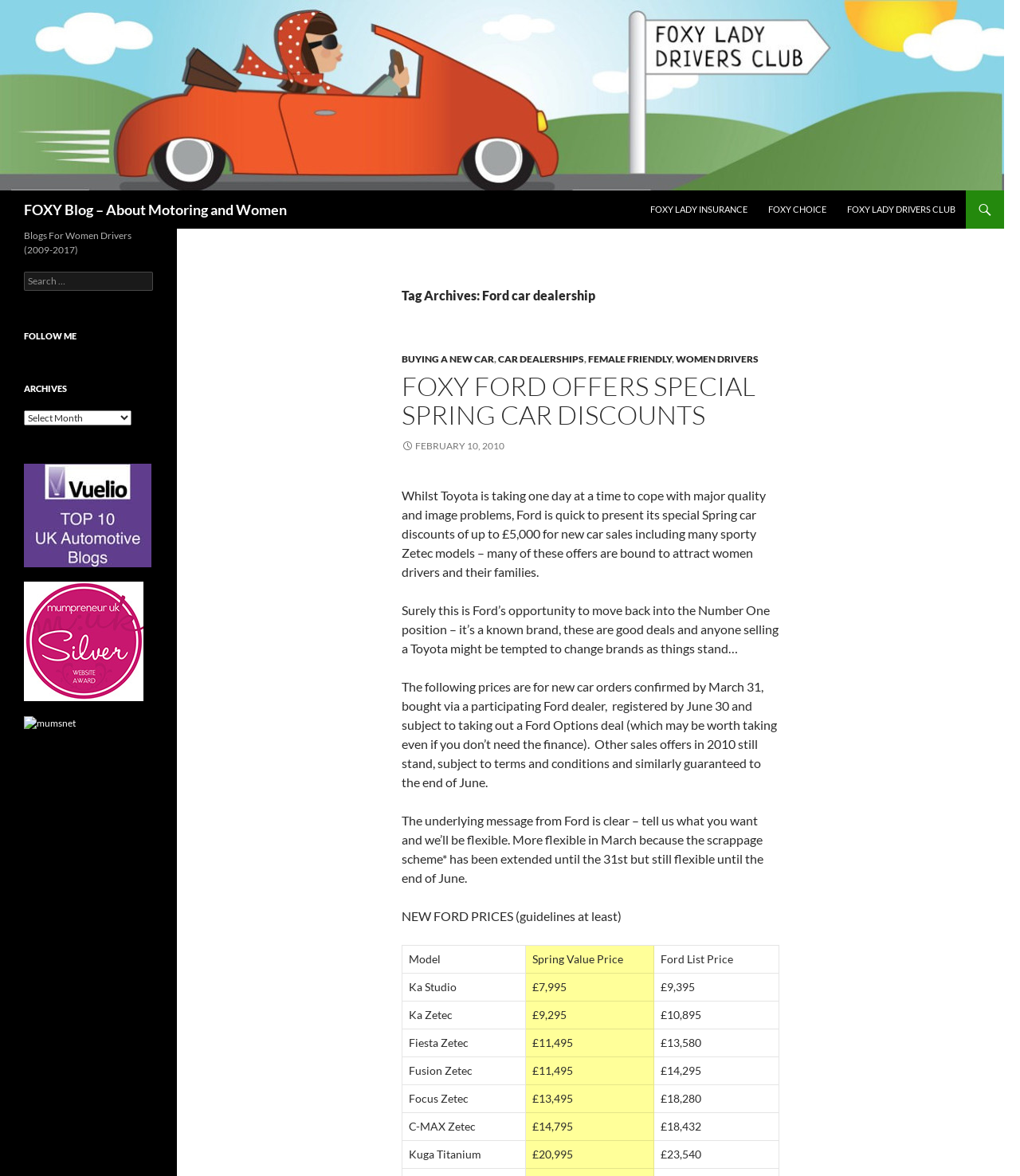Answer with a single word or phrase: 
What is the purpose of the 'Archives' section?

To access past blog posts